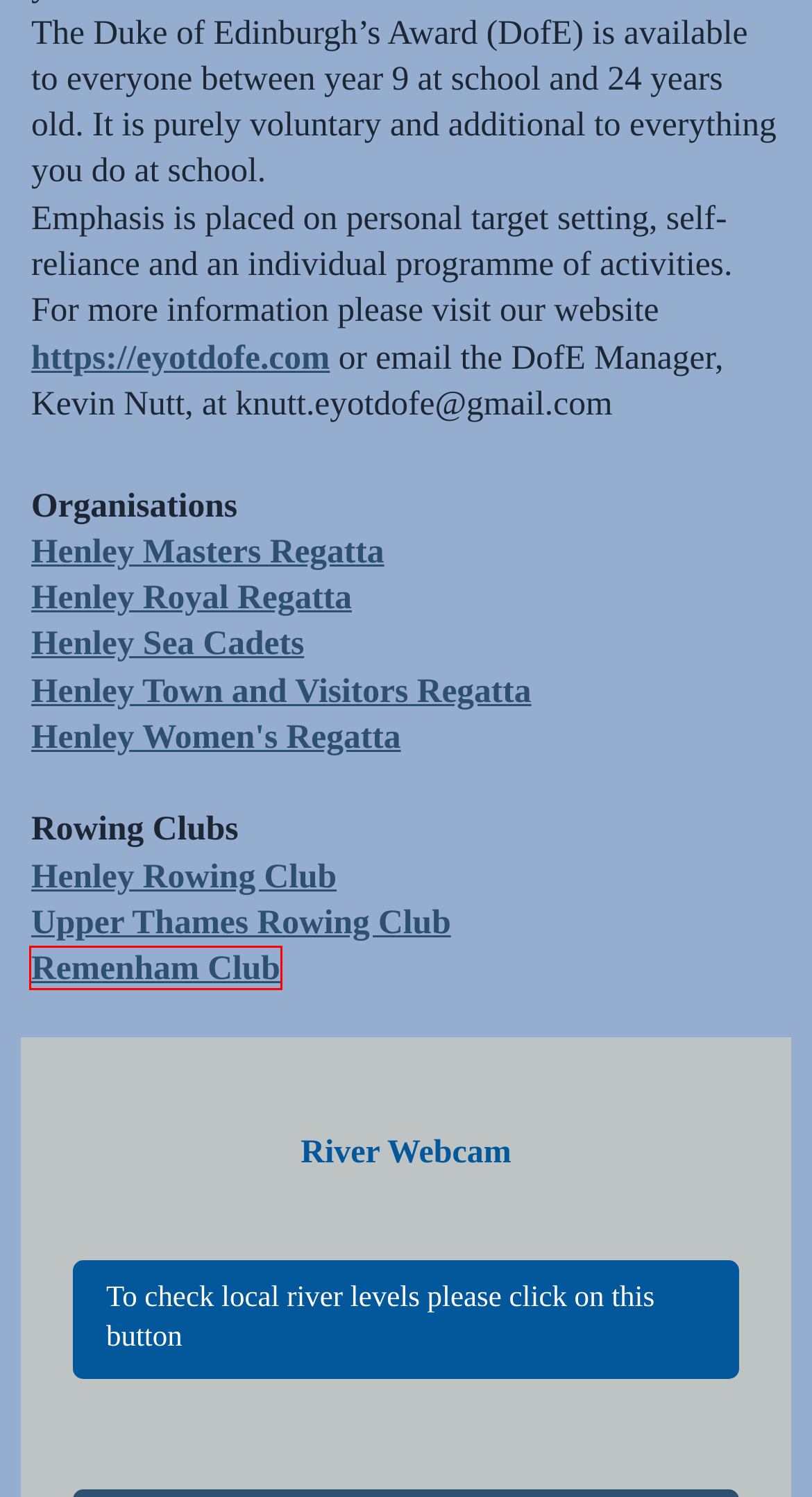Review the webpage screenshot provided, noting the red bounding box around a UI element. Choose the description that best matches the new webpage after clicking the element within the bounding box. The following are the options:
A. Home - Leander Club
B. Welcome - HOME
C. Henley Festival | 10th-14th July 2024
D. Farson Digital Watercams - Hi-def webcam on River Thames, at Henley on Thames
E. Remenham Club Homepage
F. Welcome to Upper Thames Rowing Club, Henley-on-Thames | Upper Thames Rowing Club
G. Henley Masters Regatta
H. Home - Henley Royal Regatta

E